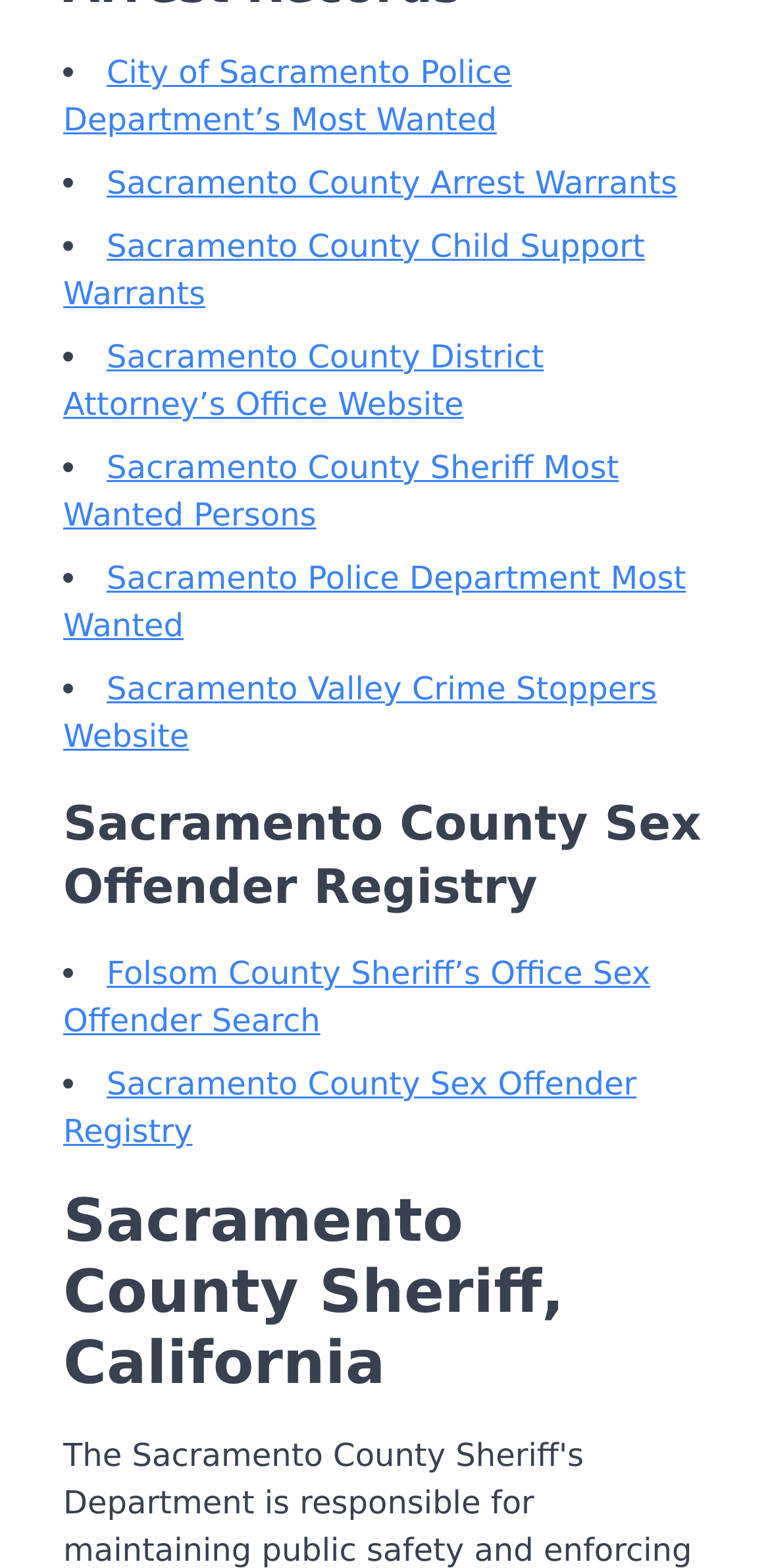Indicate the bounding box coordinates of the element that must be clicked to execute the instruction: "View Sacramento County Arrest Warrants". The coordinates should be given as four float numbers between 0 and 1, i.e., [left, top, right, bottom].

[0.138, 0.105, 0.879, 0.129]